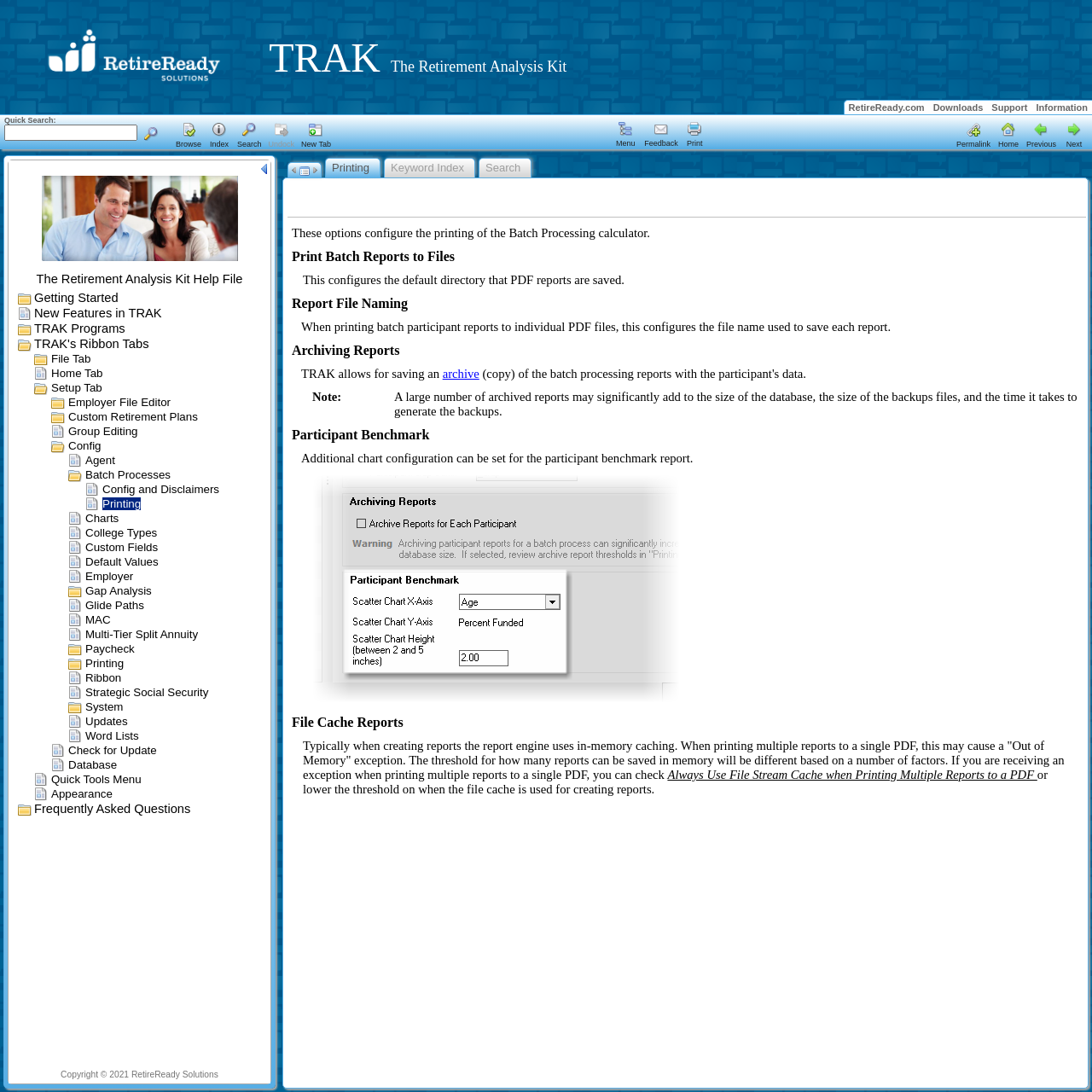Highlight the bounding box of the UI element that corresponds to this description: "Keyword Index".

[0.352, 0.14, 0.438, 0.158]